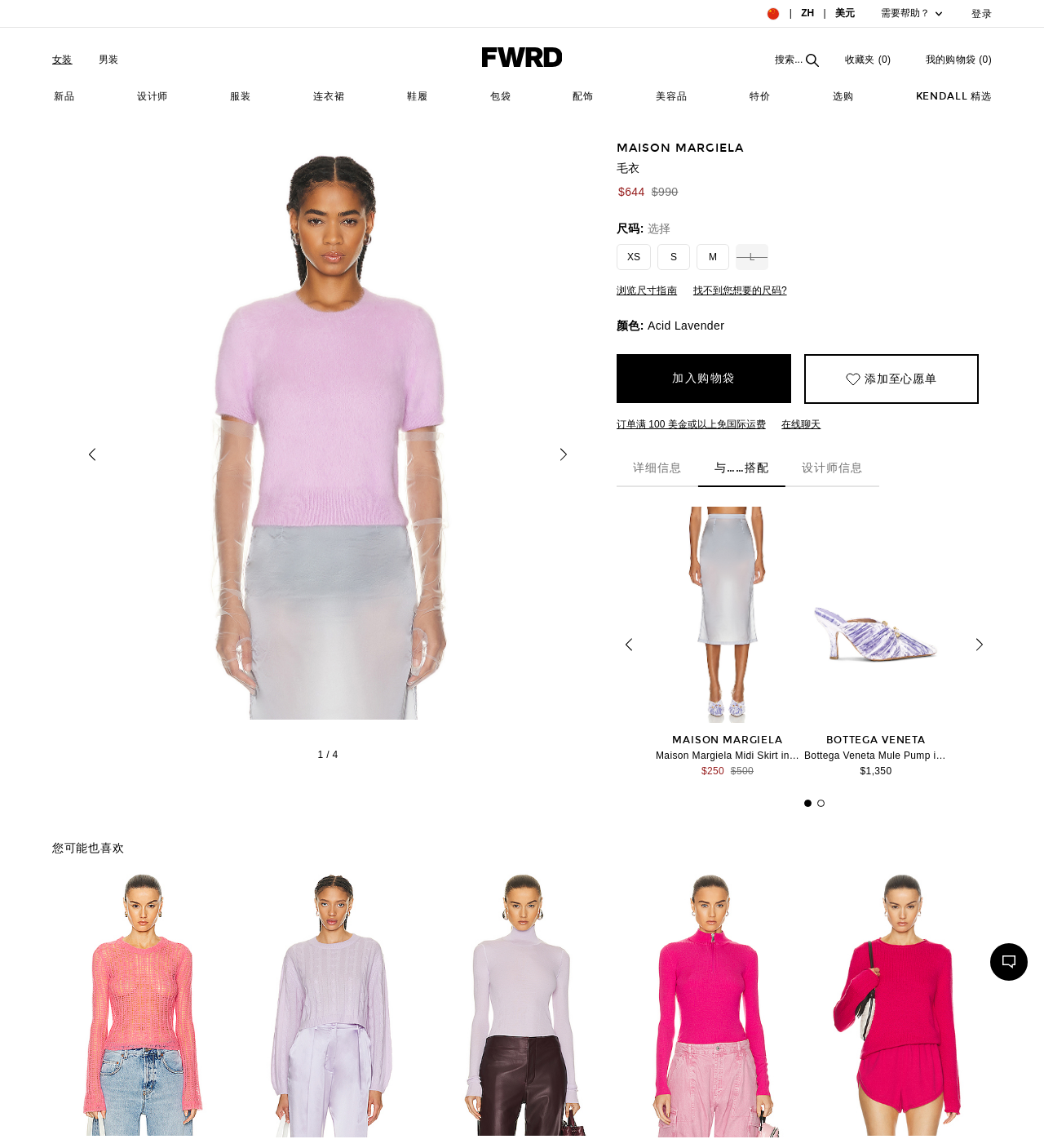What is the function of the '浏览尺寸指南' button?
Using the picture, provide a one-word or short phrase answer.

Browse size guide